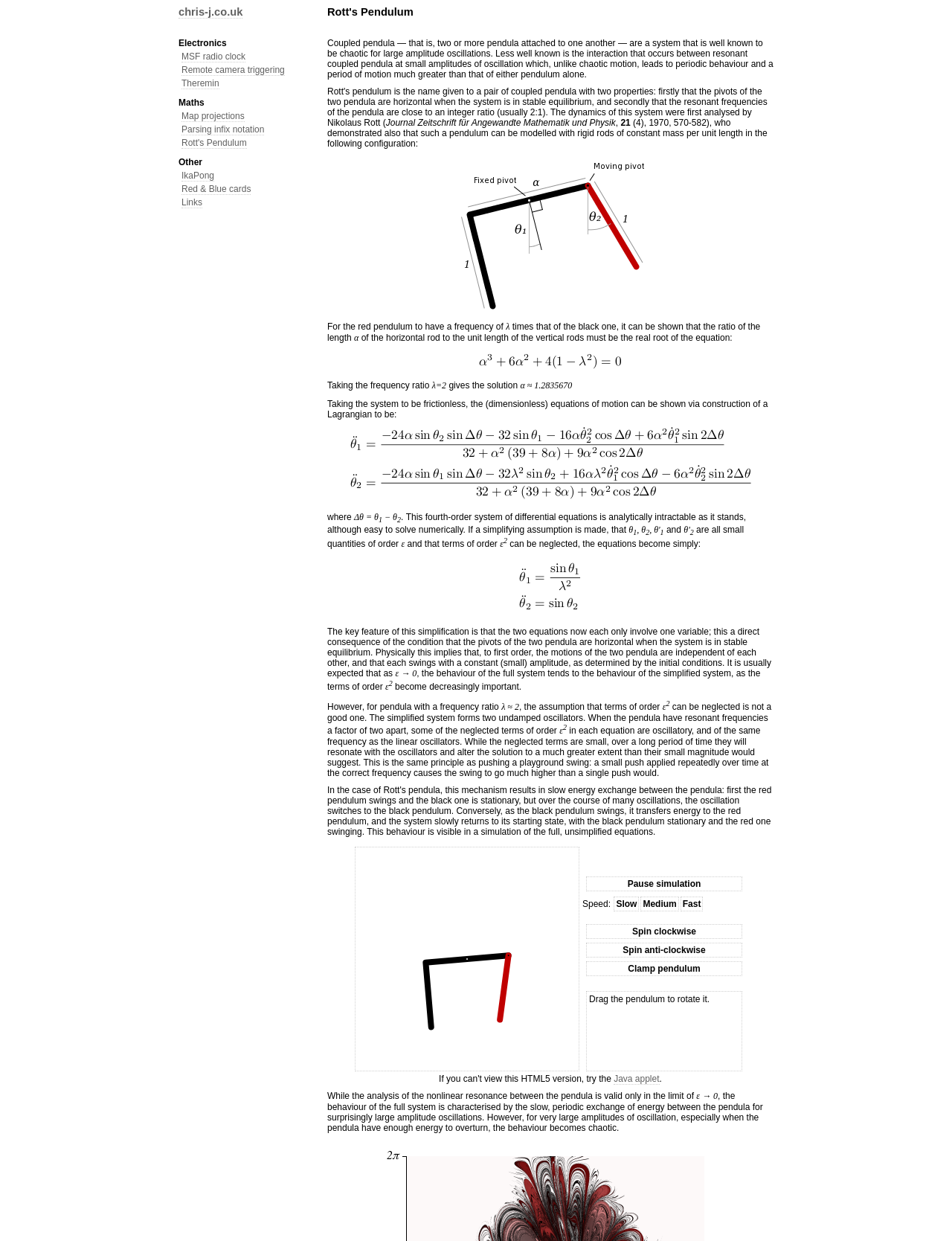Explain the webpage in detail, including its primary components.

The webpage is about Rott's Pendulum, a topic in physics. At the top, there is a link to the website's homepage, "chris-j.co.uk". Below it, there are several links to related topics, including "Electronics", "Maths", and "Other". These links are organized into categories, with "Electronics" having links to "MSF radio clock", "Remote camera triggering", and "Theremin", while "Maths" has links to "Map projections" and "Parsing infix notation". The "Other" category has links to "IkaPong", "Red & Blue cards", and "Links".

The main content of the webpage is a detailed explanation of Rott's Pendulum, including its behavior and characteristics. The text is divided into several paragraphs, with mathematical equations and symbols scattered throughout. The explanation starts by describing the interaction between resonant coupled pendula at small amplitudes of oscillation, which leads to periodic behavior and a period of motion much greater than that of either pendulum alone.

The text then delves into the mathematical analysis of the pendulum's behavior, including the derivation of equations of motion and the simplification of these equations under certain assumptions. The explanation is accompanied by mathematical symbols and equations, which are scattered throughout the text.

Towards the bottom of the webpage, there is a table with a canvas element that appears to be a simulation of the pendulum's behavior. The table has controls to pause the simulation, adjust the speed, and rotate the pendulum. There is also a link to a Java applet version of the simulation.

Finally, the webpage concludes with a discussion of the limitations of the analysis and the behavior of the pendulum at very large amplitudes of oscillation, which becomes chaotic.